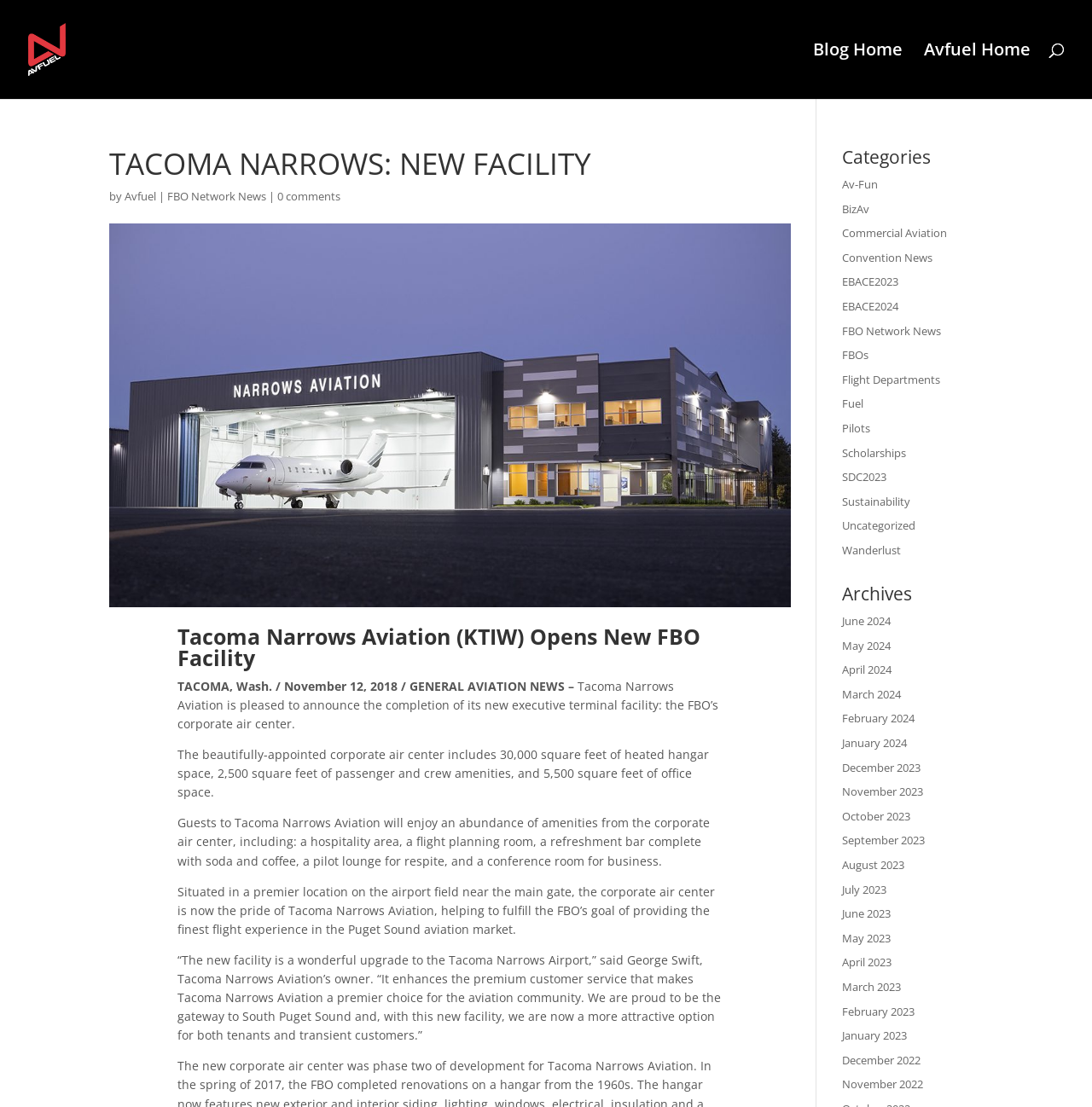Who is the owner of Tacoma Narrows Aviation?
Provide a thorough and detailed answer to the question.

The answer can be found in the StaticText '“The new facility is a wonderful upgrade to the Tacoma Narrows Airport,” said George Swift, Tacoma Narrows Aviation’s owner.' which quotes George Swift as the owner of Tacoma Narrows Aviation.